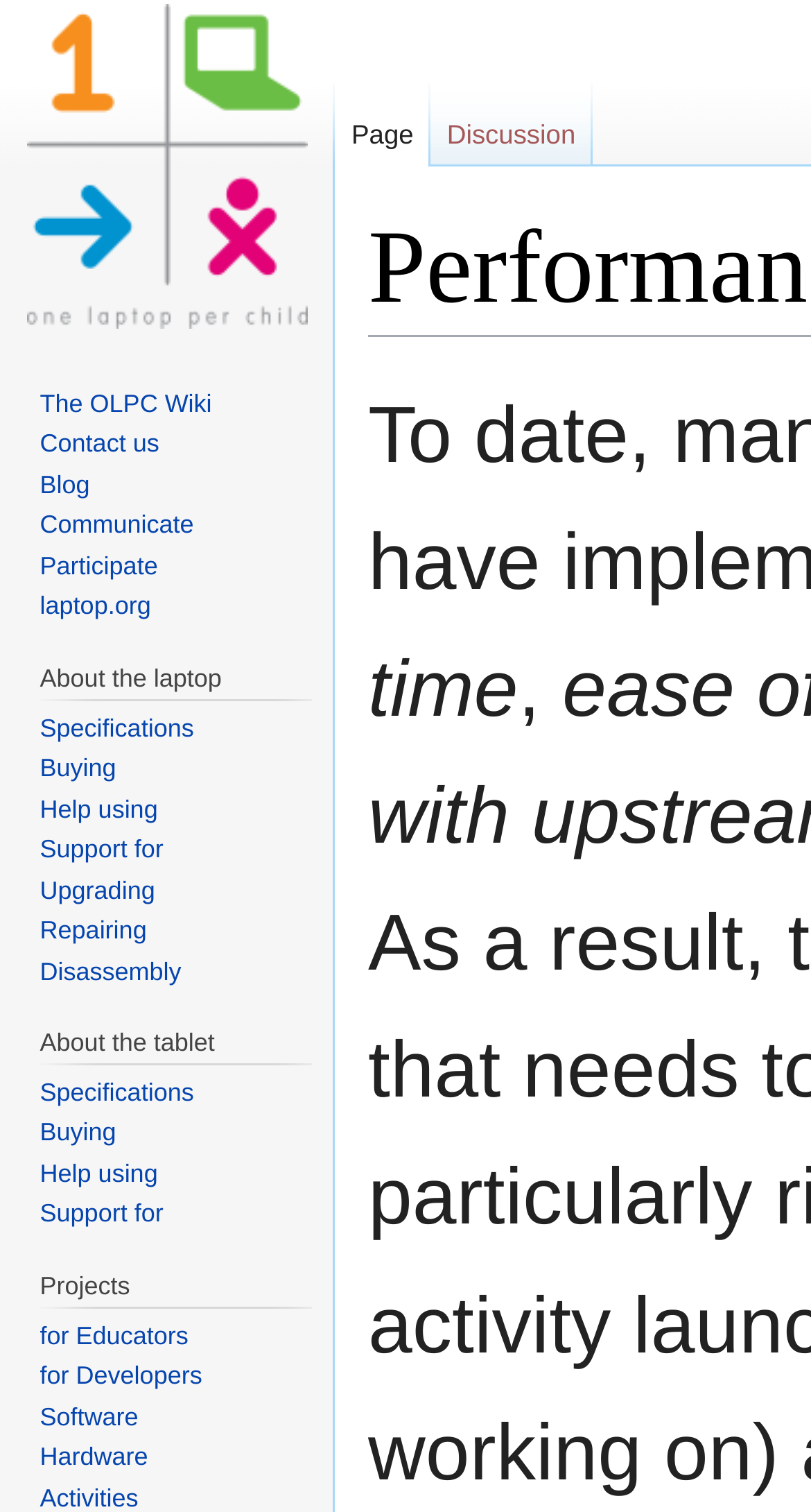Please identify the bounding box coordinates of the clickable area that will fulfill the following instruction: "Learn about the laptop specifications". The coordinates should be in the format of four float numbers between 0 and 1, i.e., [left, top, right, bottom].

[0.049, 0.471, 0.239, 0.491]